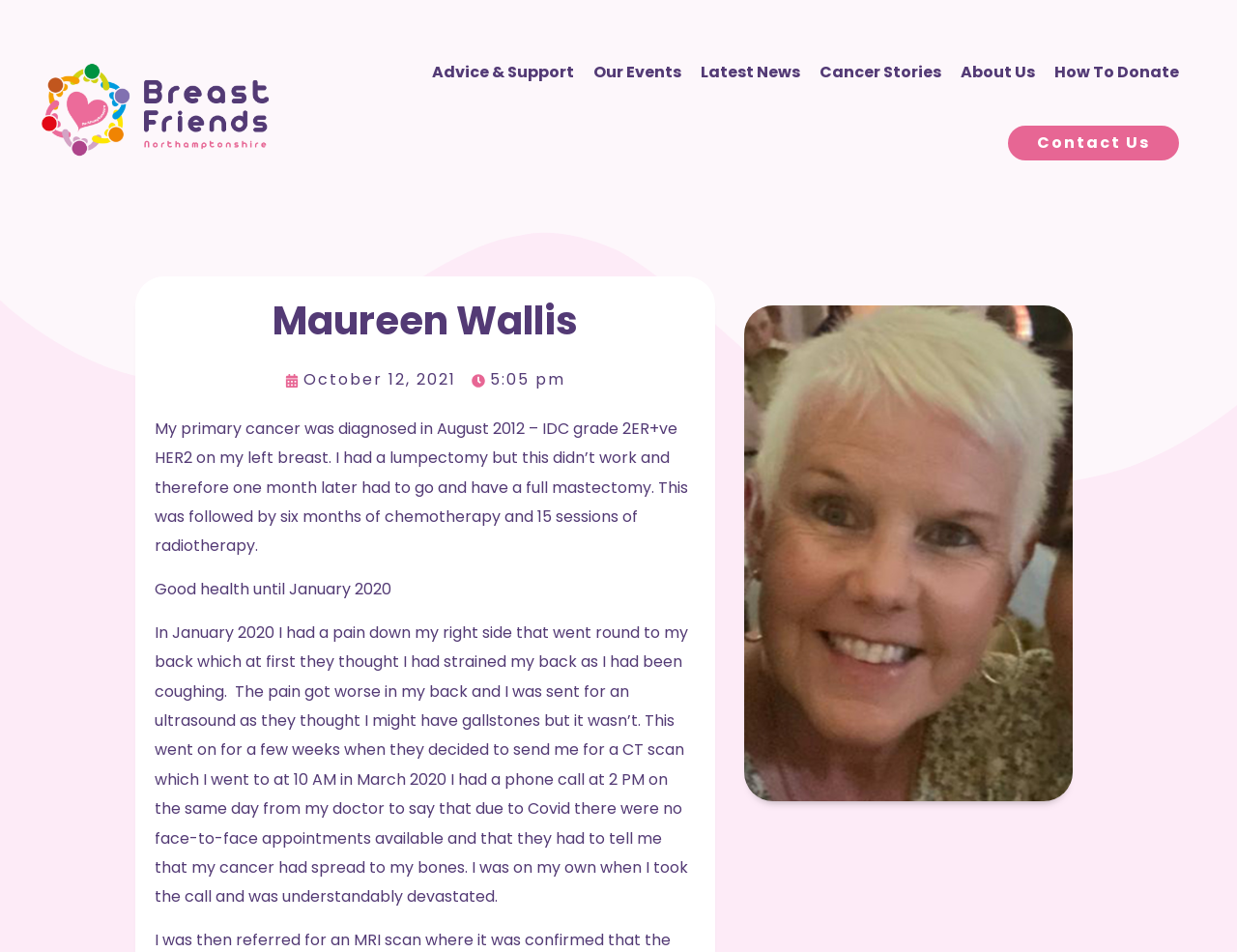Determine the bounding box for the UI element described here: "alt="Breast Friends Northamptonshire"".

[0.031, 0.066, 0.219, 0.164]